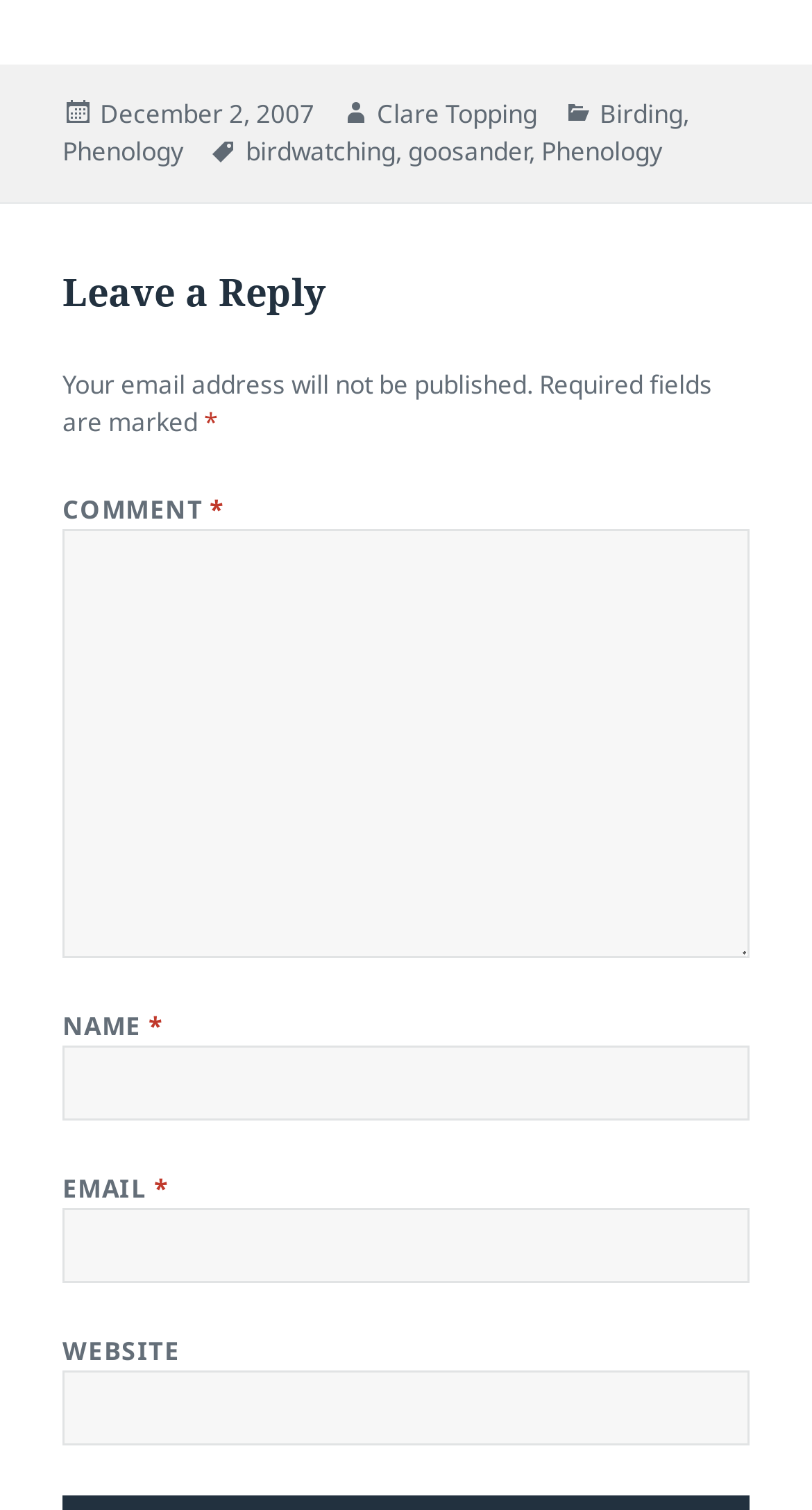Provide the bounding box coordinates of the HTML element this sentence describes: "Phenology". The bounding box coordinates consist of four float numbers between 0 and 1, i.e., [left, top, right, bottom].

[0.667, 0.088, 0.815, 0.113]